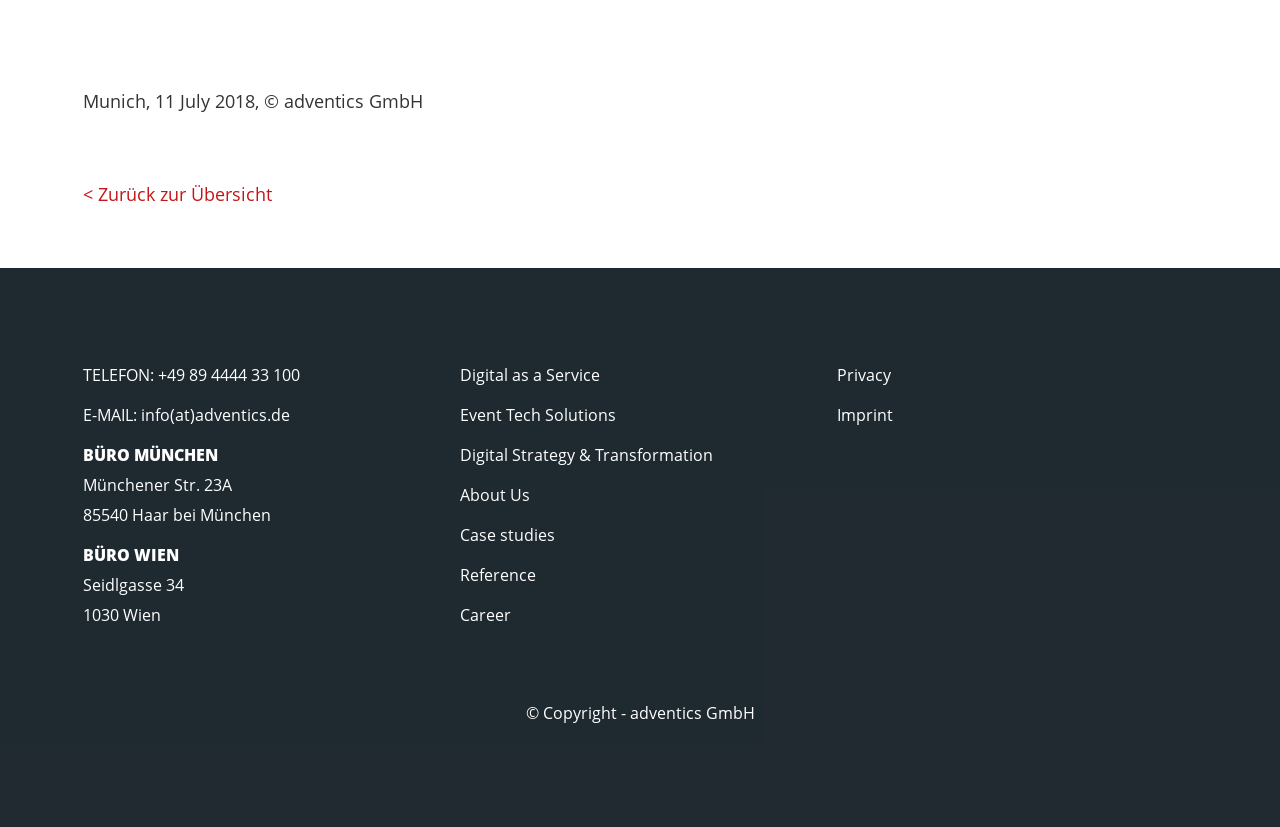Highlight the bounding box of the UI element that corresponds to this description: "< Zurück zur Übersicht".

[0.064, 0.22, 0.212, 0.25]